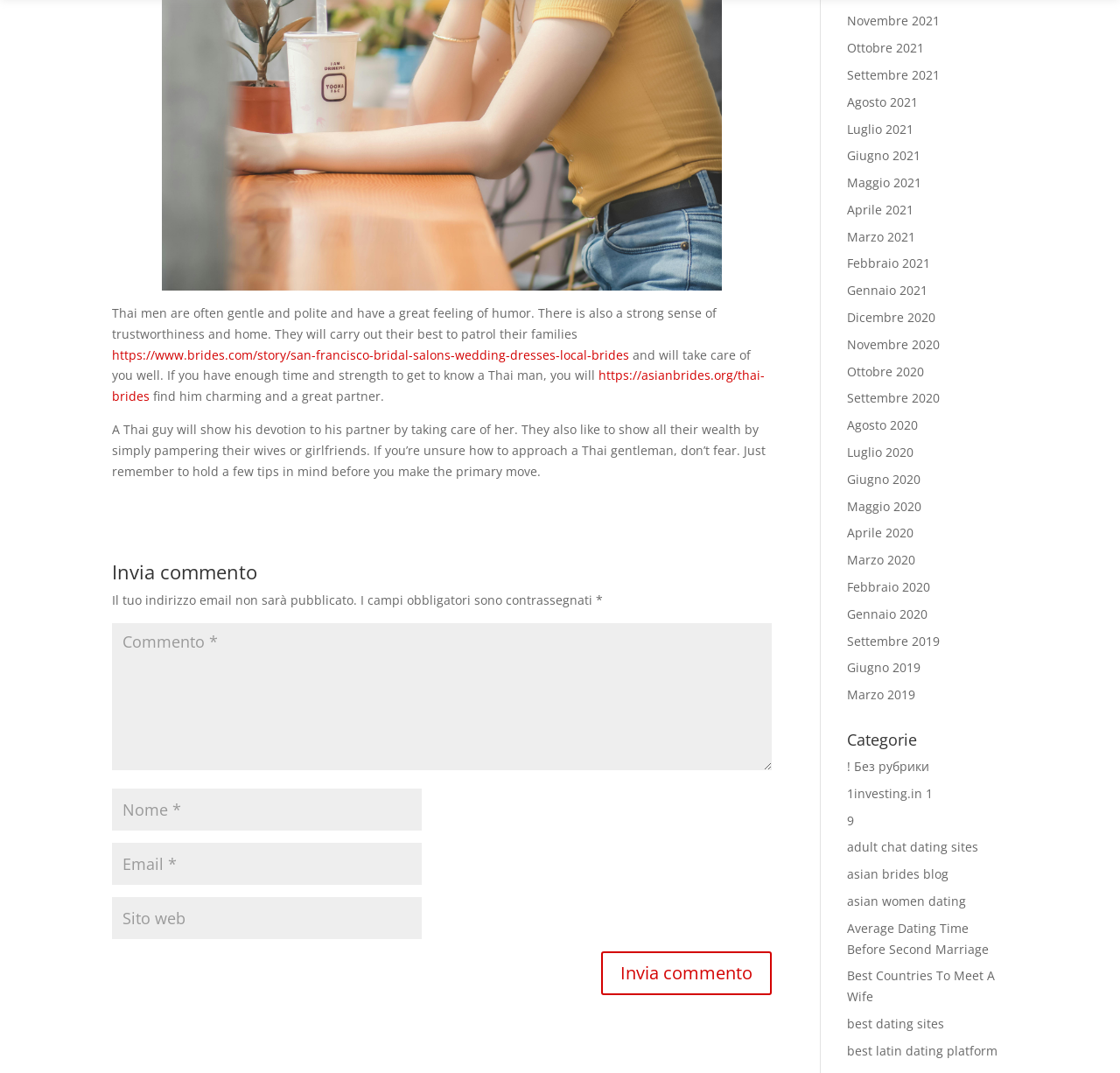What is the purpose of a Thai guy?
From the details in the image, answer the question comprehensively.

The text states that a Thai guy will show his devotion to his partner by taking care of her, and they also like to show off their wealth by pampering their wives or girlfriends.